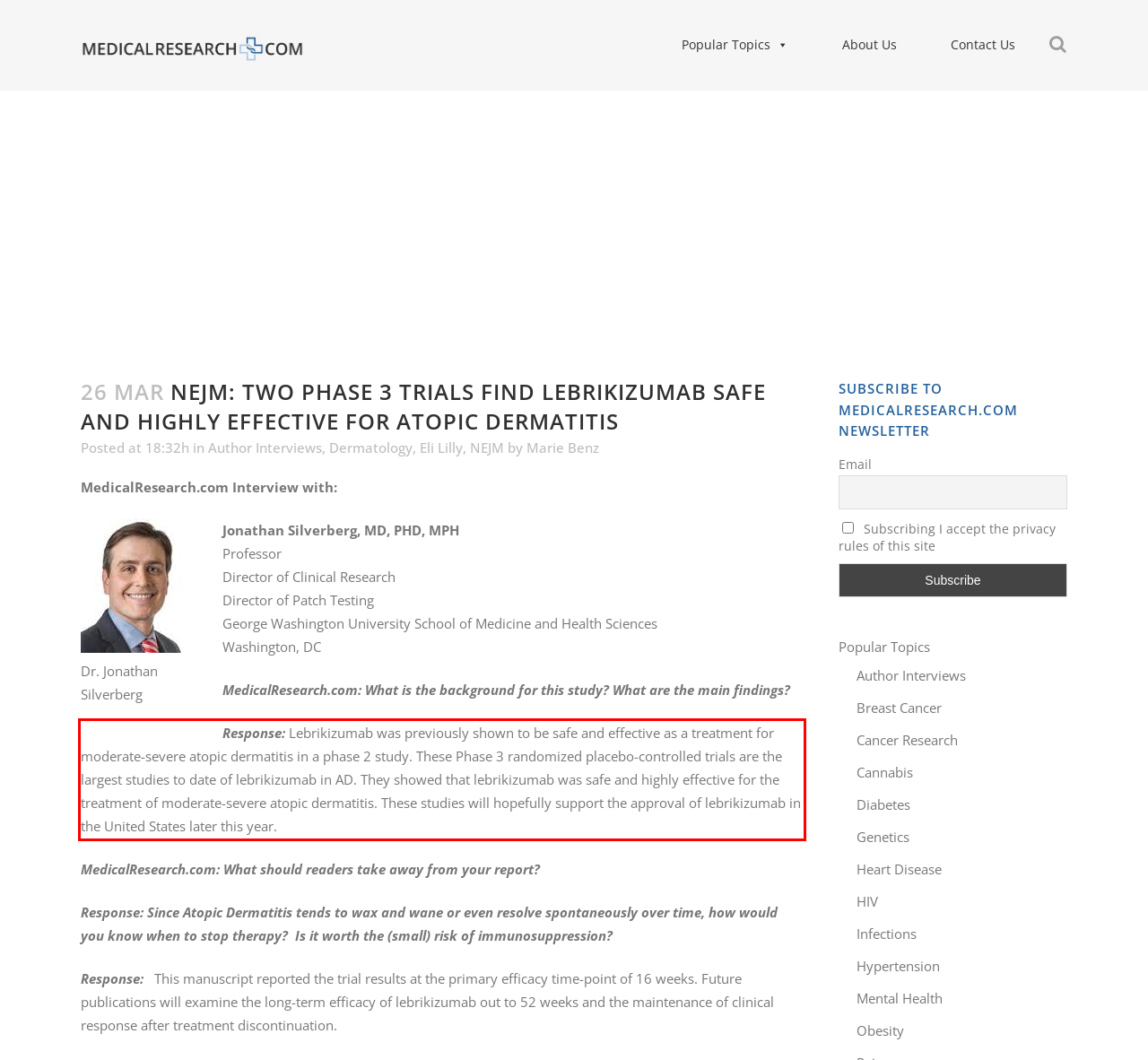Examine the screenshot of the webpage, locate the red bounding box, and perform OCR to extract the text contained within it.

Response: Lebrikizumab was previously shown to be safe and effective as a treatment for moderate-severe atopic dermatitis in a phase 2 study. These Phase 3 randomized placebo-controlled trials are the largest studies to date of lebrikizumab in AD. They showed that lebrikizumab was safe and highly effective for the treatment of moderate-severe atopic dermatitis. These studies will hopefully support the approval of lebrikizumab in the United States later this year.